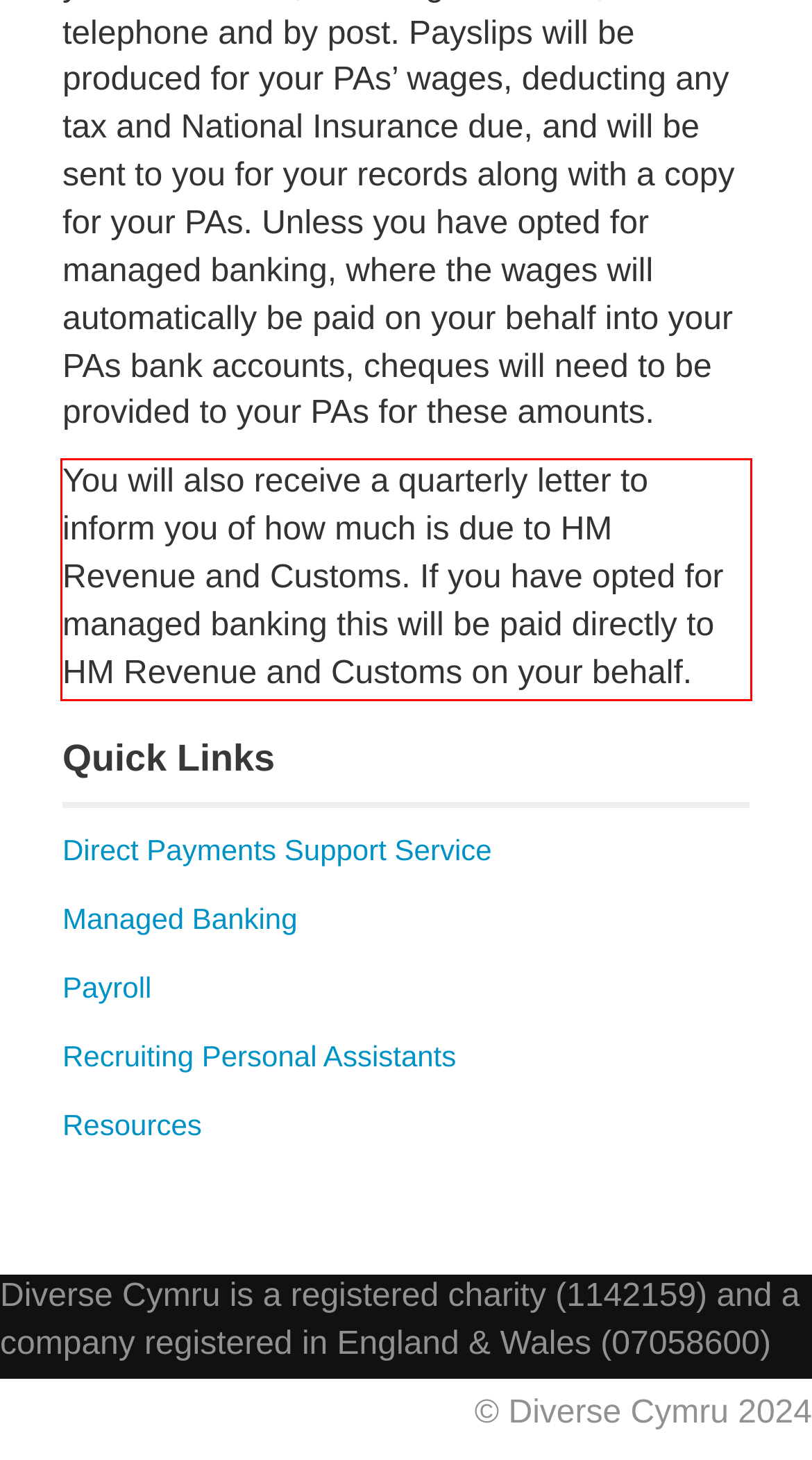Given a webpage screenshot, identify the text inside the red bounding box using OCR and extract it.

You will also receive a quarterly letter to inform you of how much is due to HM Revenue and Customs. If you have opted for managed banking this will be paid directly to HM Revenue and Customs on your behalf.